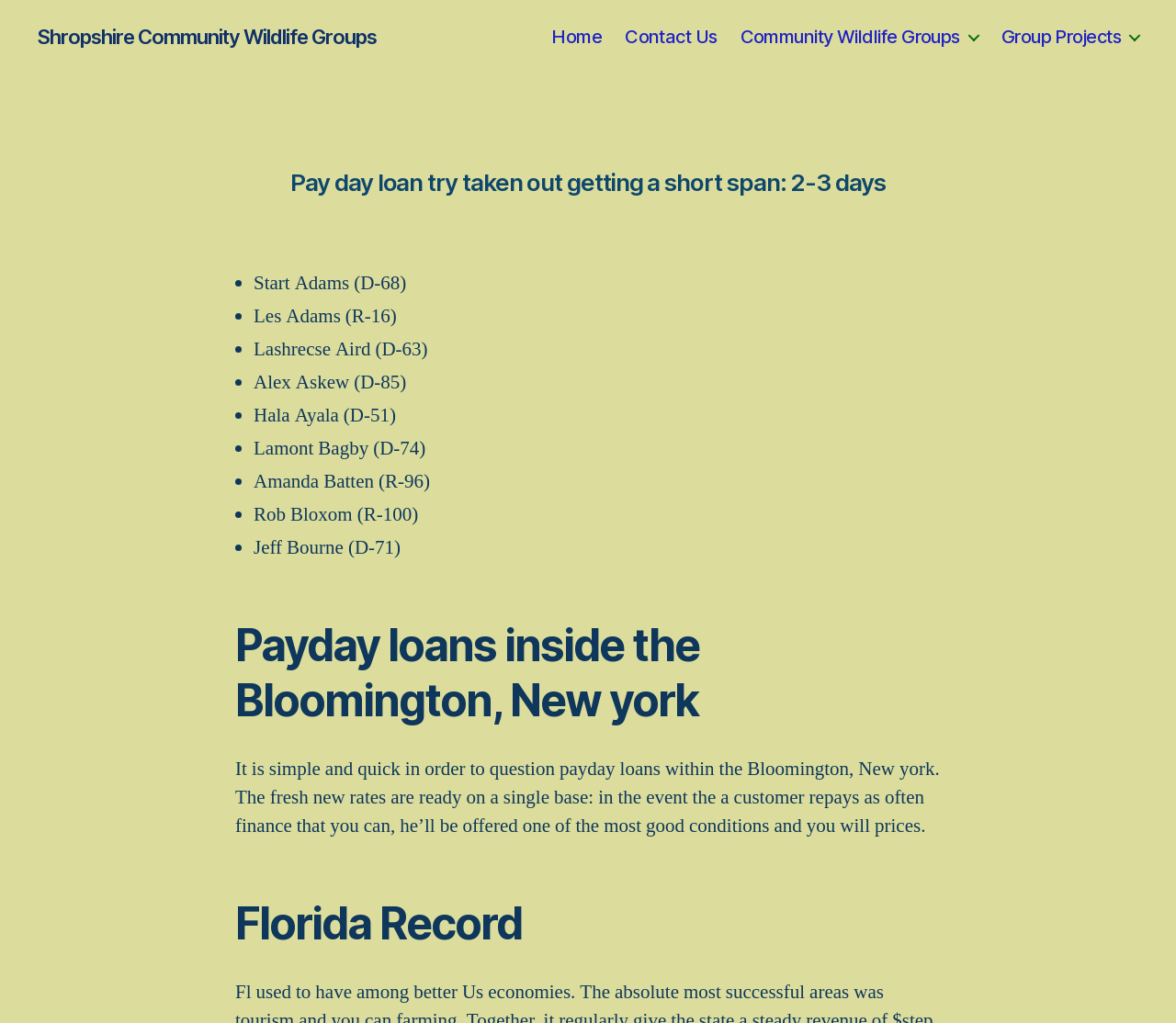How many individuals are listed on this webpage?
Using the image as a reference, deliver a detailed and thorough answer to the question.

By counting the list markers and corresponding static text elements, I determined that there are 12 individuals listed on this webpage, including Start Adams, Les Adams, Lashrecse Aird, and others.